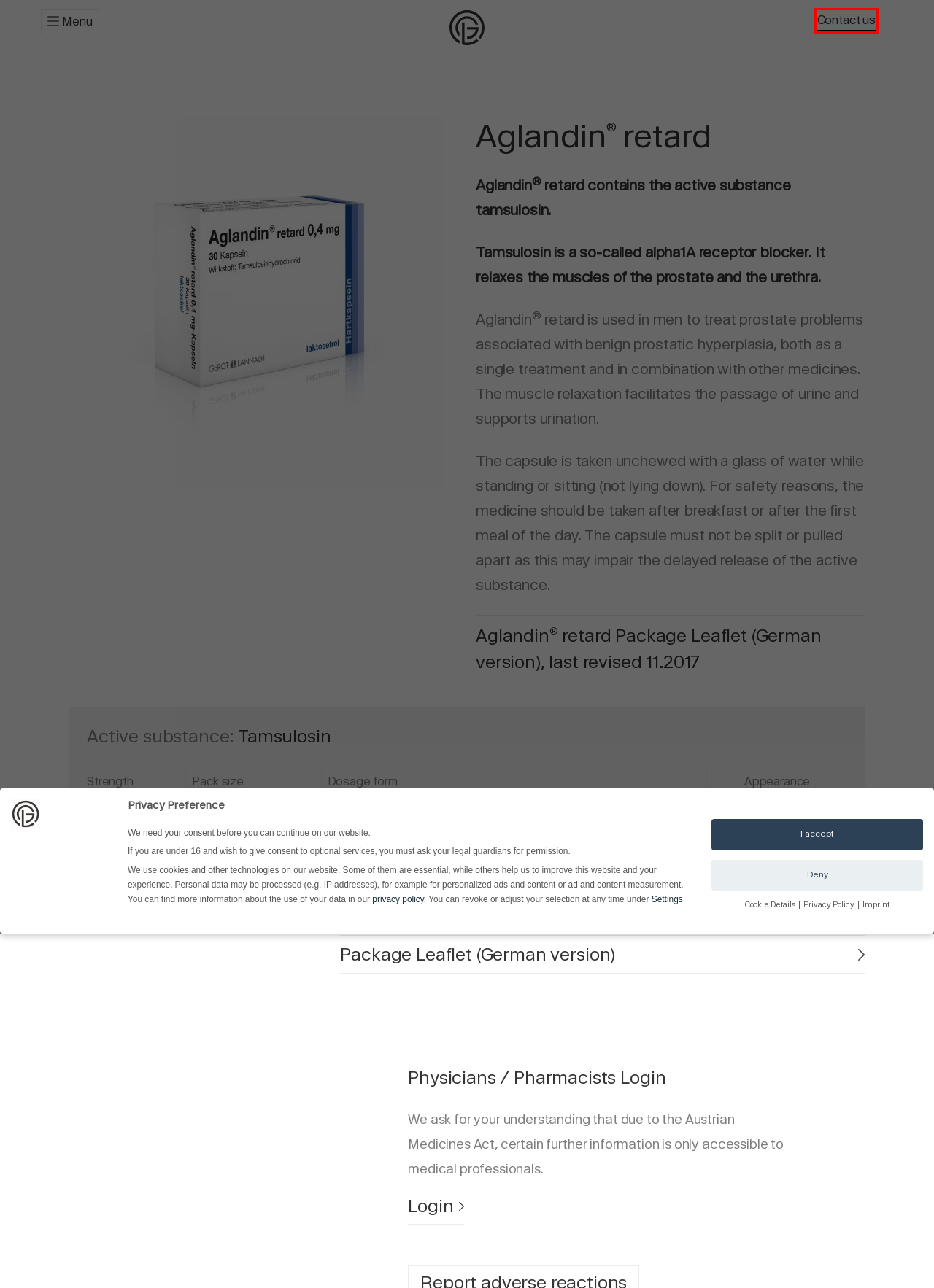Observe the screenshot of a webpage with a red bounding box highlighting an element. Choose the webpage description that accurately reflects the new page after the element within the bounding box is clicked. Here are the candidates:
A. Privacy Policy - GL Pharma
B. Career - GL Pharma
C. Licensing Opportunities - GL Pharma
D. Areas of application - GL Pharma
E. Downloads - GL Pharma
F. GL Pharma | Your partner in first-class pharmaceuticals
G. Contact us - GL Pharma
H. Login - GL Pharma

G